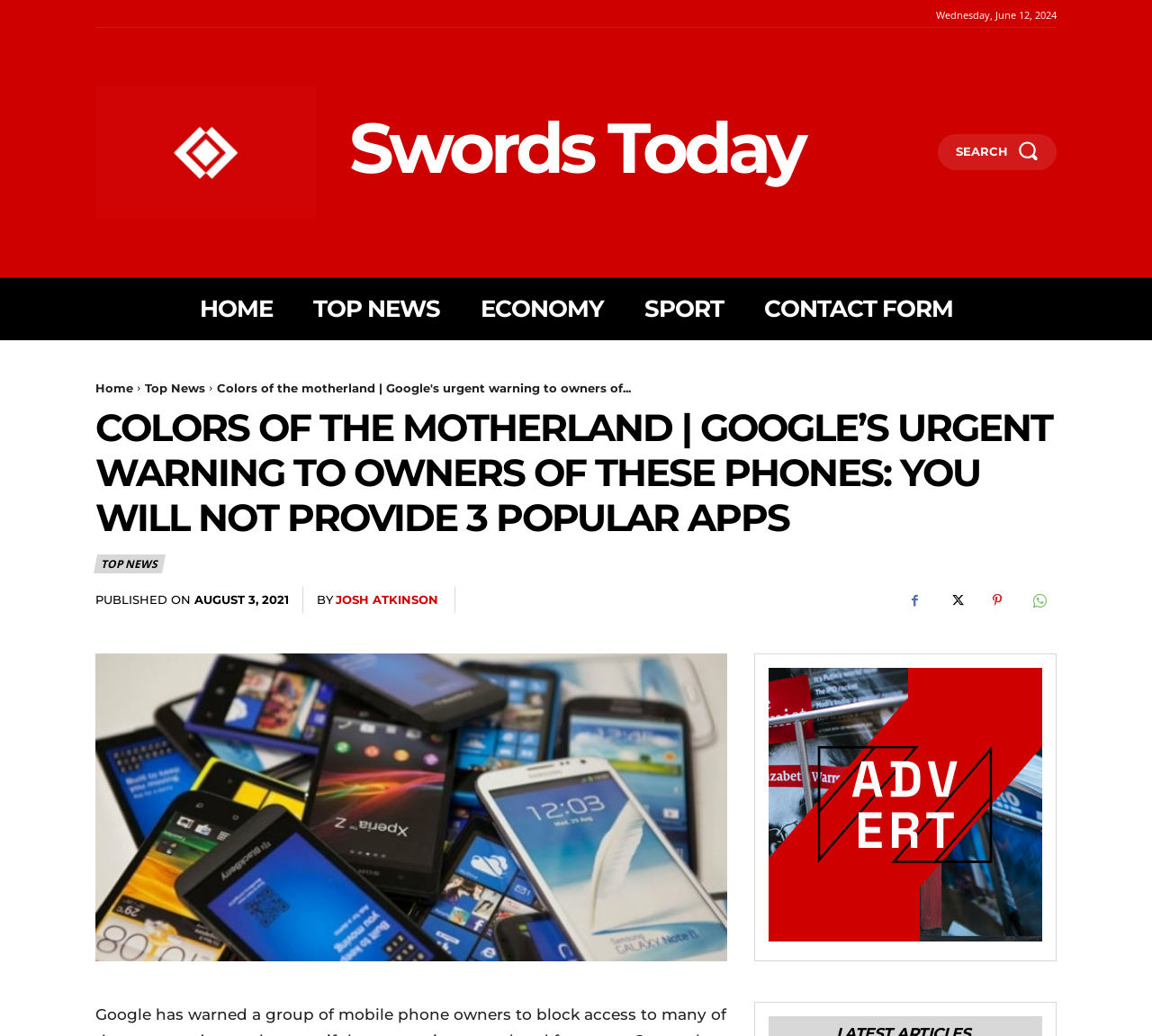Provide the bounding box coordinates of the HTML element this sentence describes: "Home". The bounding box coordinates consist of four float numbers between 0 and 1, i.e., [left, top, right, bottom].

[0.173, 0.267, 0.236, 0.328]